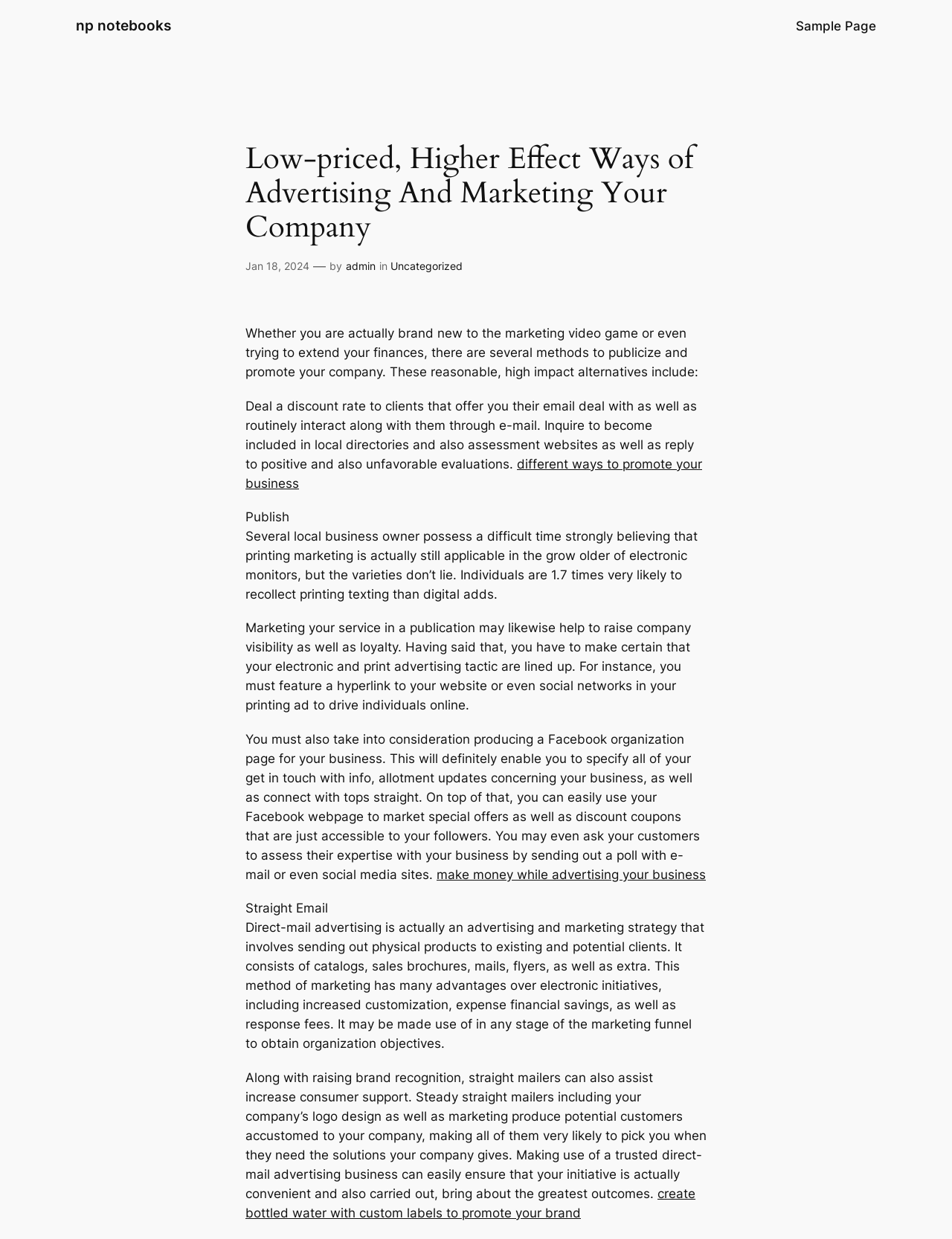Please locate the bounding box coordinates of the element that needs to be clicked to achieve the following instruction: "Visit the 'Sample Page'". The coordinates should be four float numbers between 0 and 1, i.e., [left, top, right, bottom].

[0.836, 0.013, 0.92, 0.029]